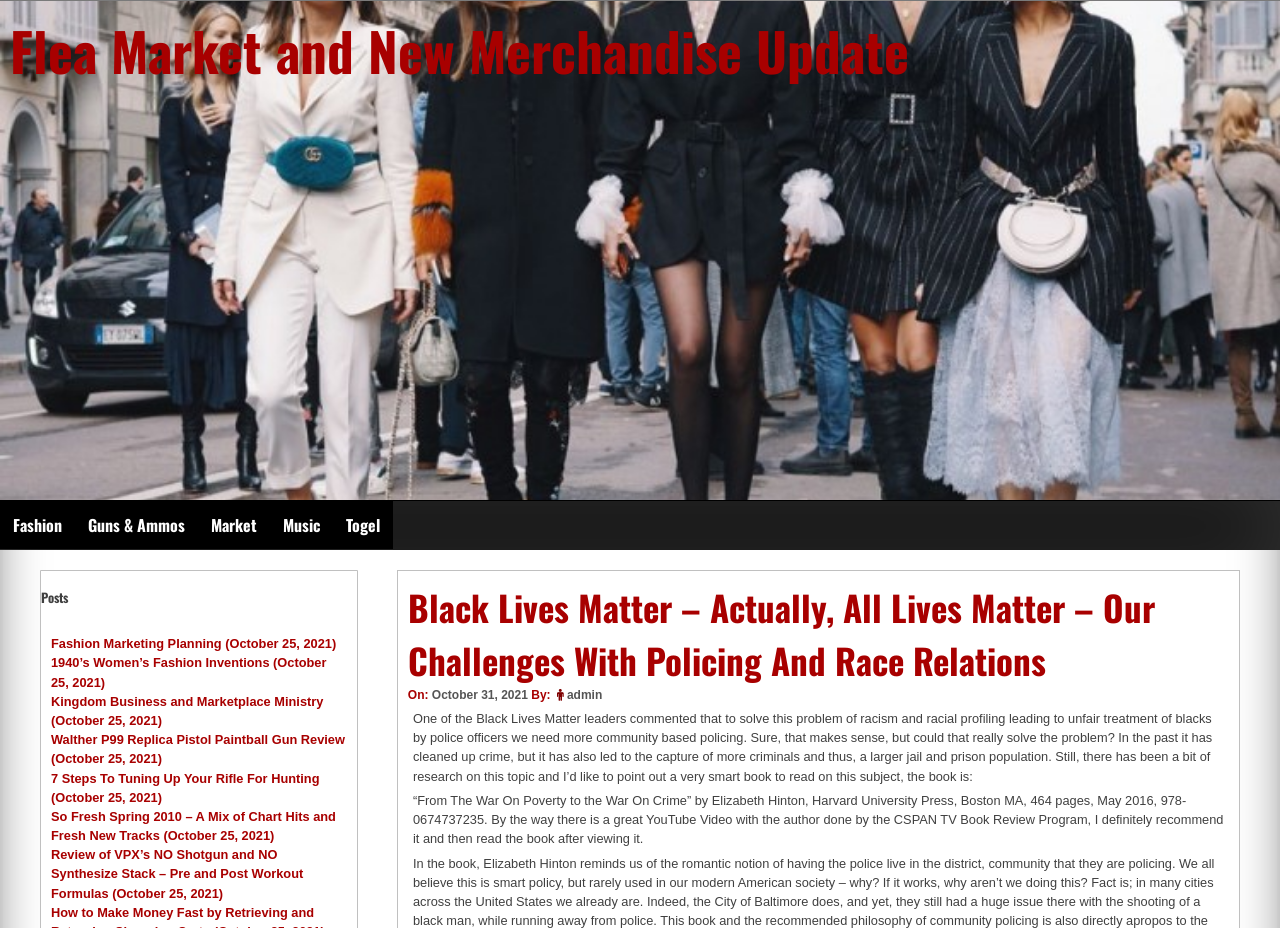Please identify the bounding box coordinates of the element I should click to complete this instruction: 'Contact us'. The coordinates should be given as four float numbers between 0 and 1, like this: [left, top, right, bottom].

None